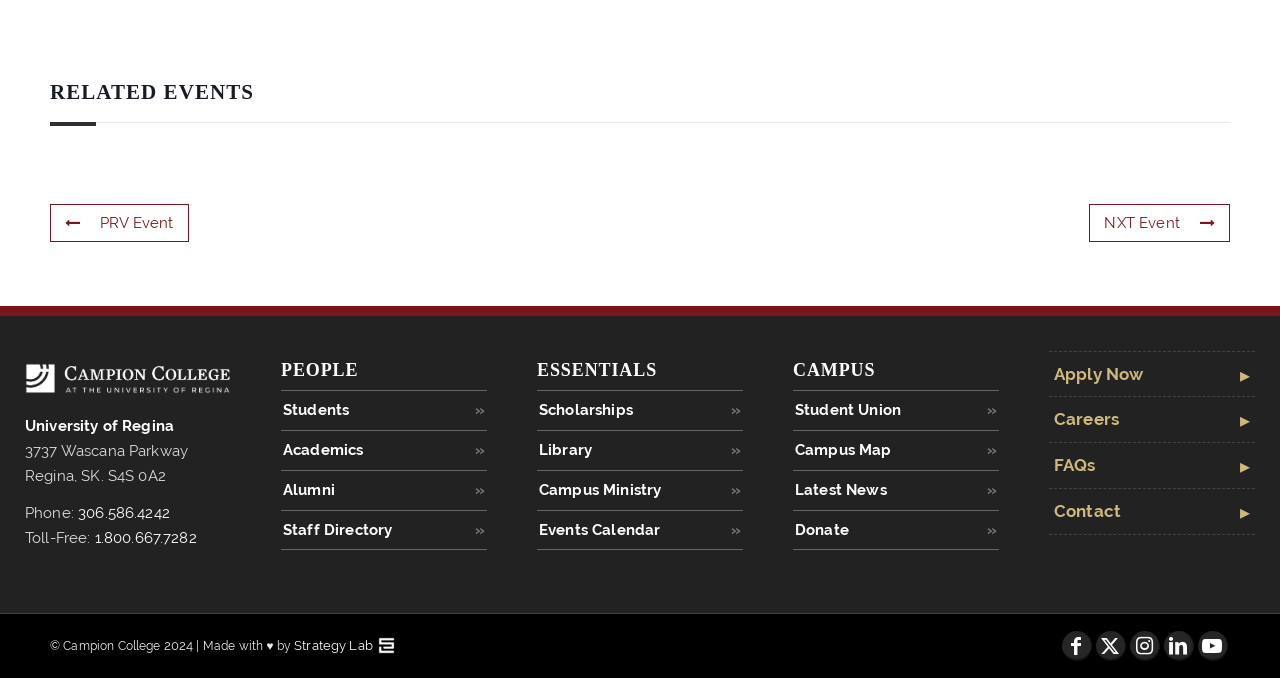Pinpoint the bounding box coordinates of the area that must be clicked to complete this instruction: "Apply now".

[0.82, 0.518, 0.98, 0.584]